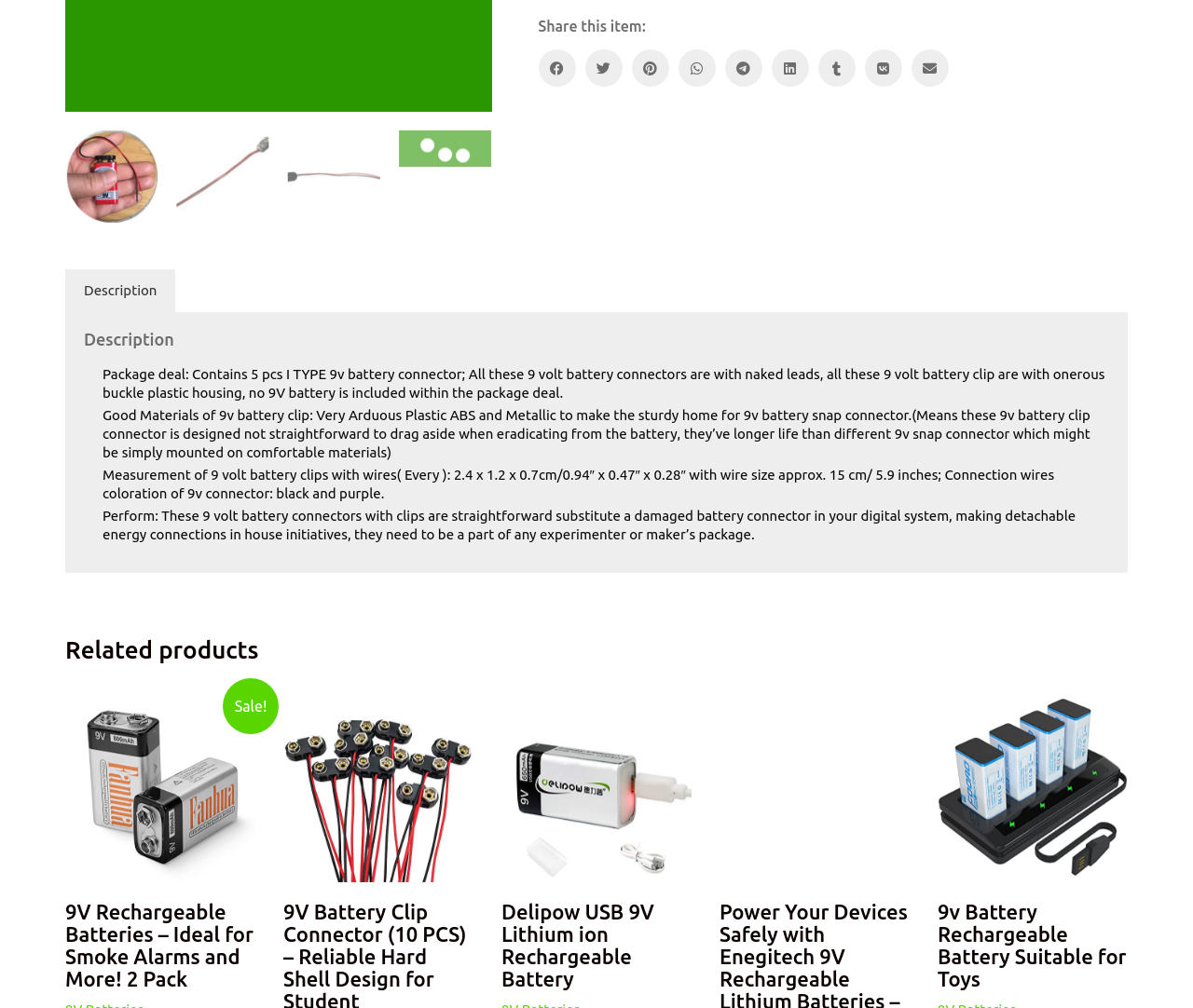Identify and provide the bounding box coordinates of the UI element described: "Shop full catalogs". The coordinates should be formatted as [left, top, right, bottom], with each number being a float between 0 and 1.

[0.453, 0.251, 0.547, 0.269]